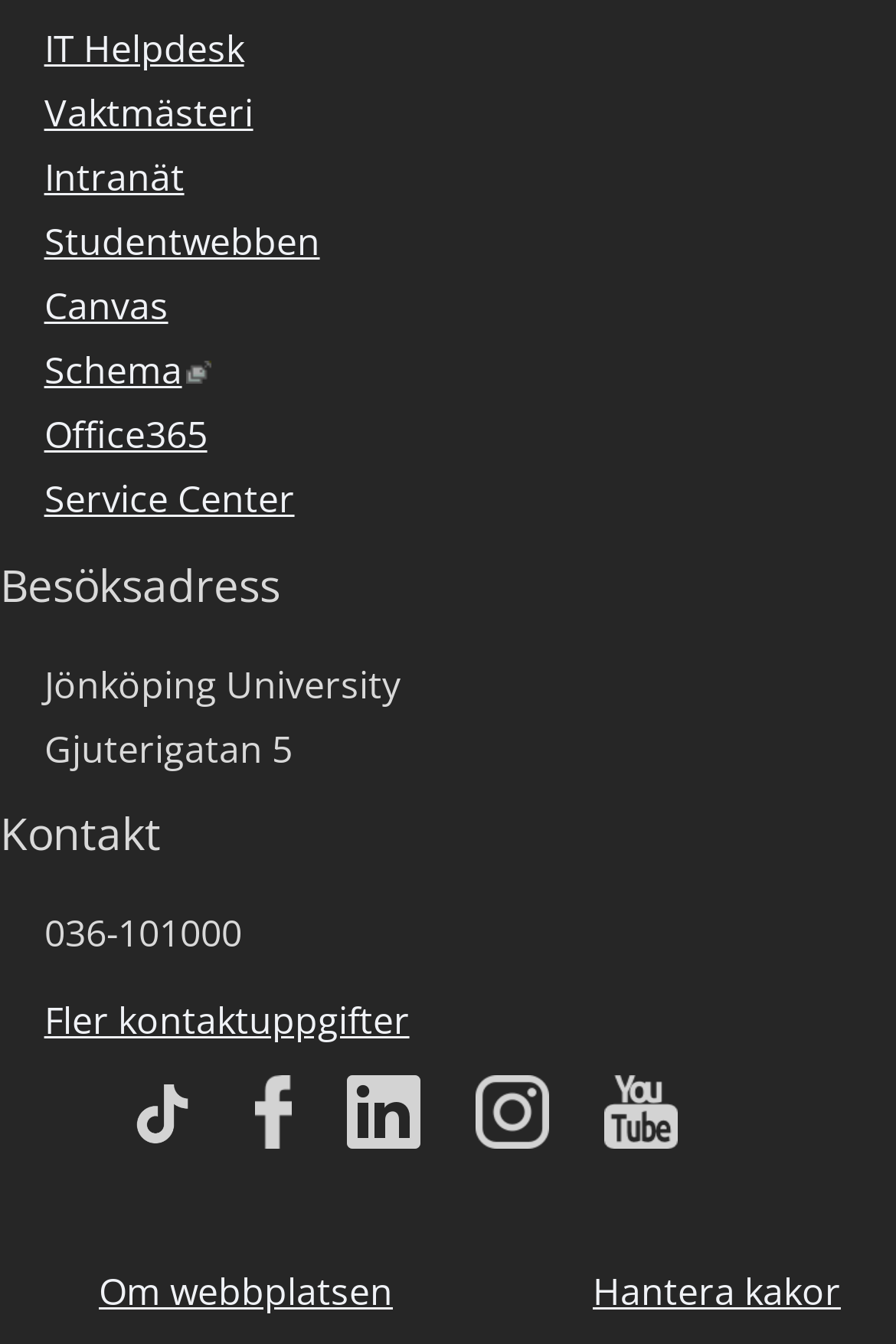Provide the bounding box coordinates of the HTML element described by the text: "Canvas". The coordinates should be in the format [left, top, right, bottom] with values between 0 and 1.

[0.049, 0.209, 0.188, 0.255]